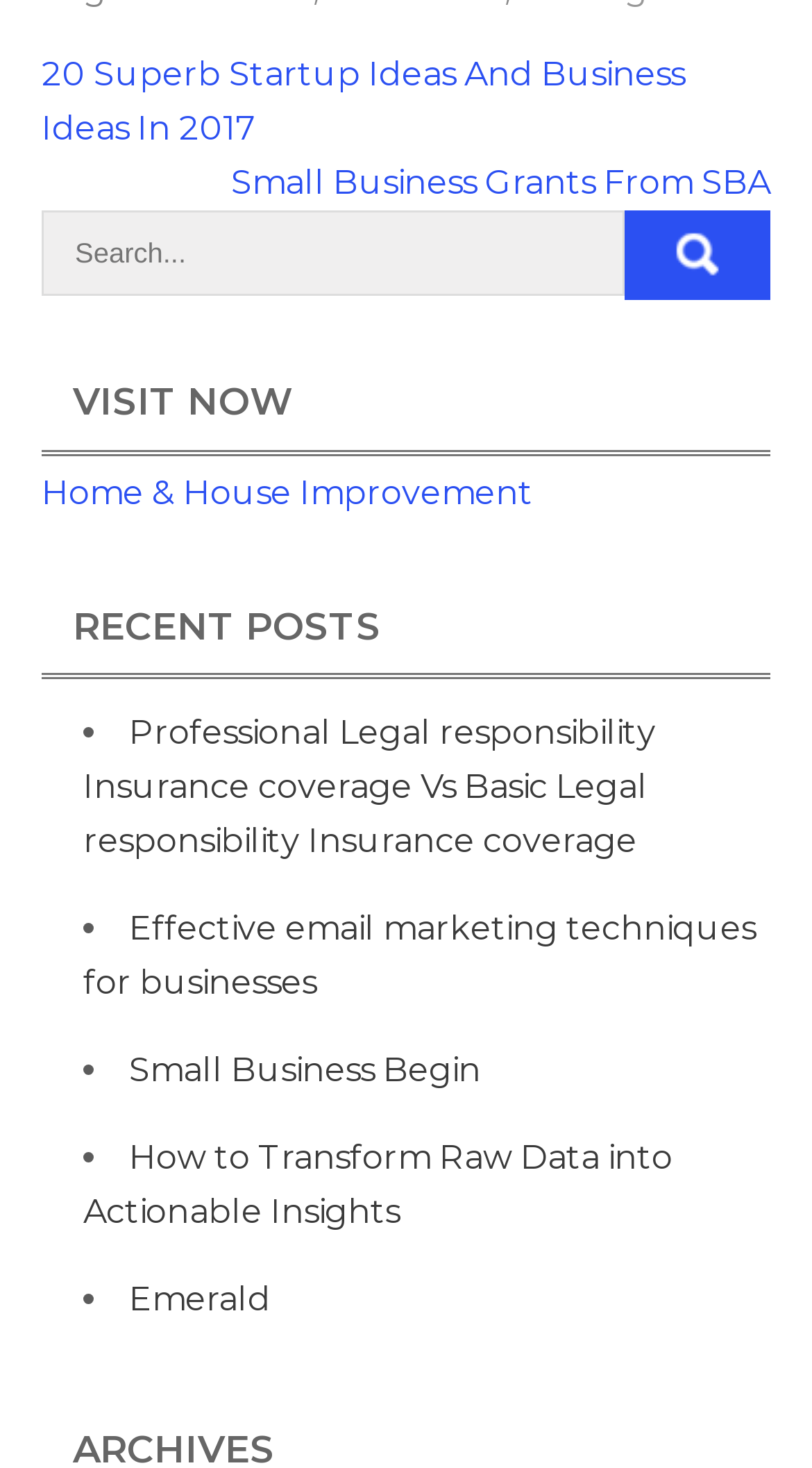Could you highlight the region that needs to be clicked to execute the instruction: "Visit the 'Home & House Improvement' page"?

[0.051, 0.322, 0.656, 0.349]